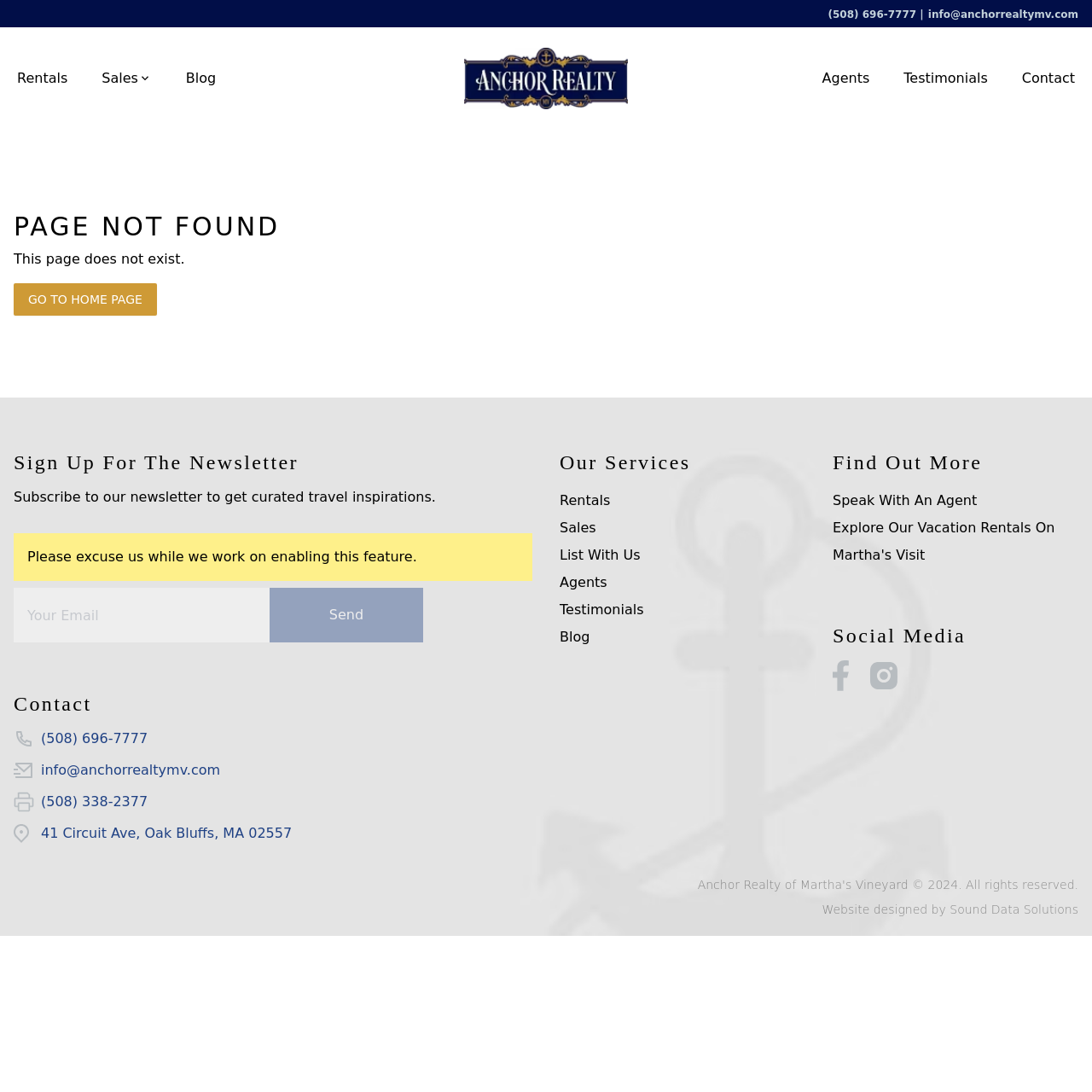What is the phone number to contact Anchor Realty?
Please answer the question as detailed as possible.

I found the phone number by looking at the top right corner of the webpage, where there are two links, one for the phone number and one for the email address. The phone number is (508) 696-7777.